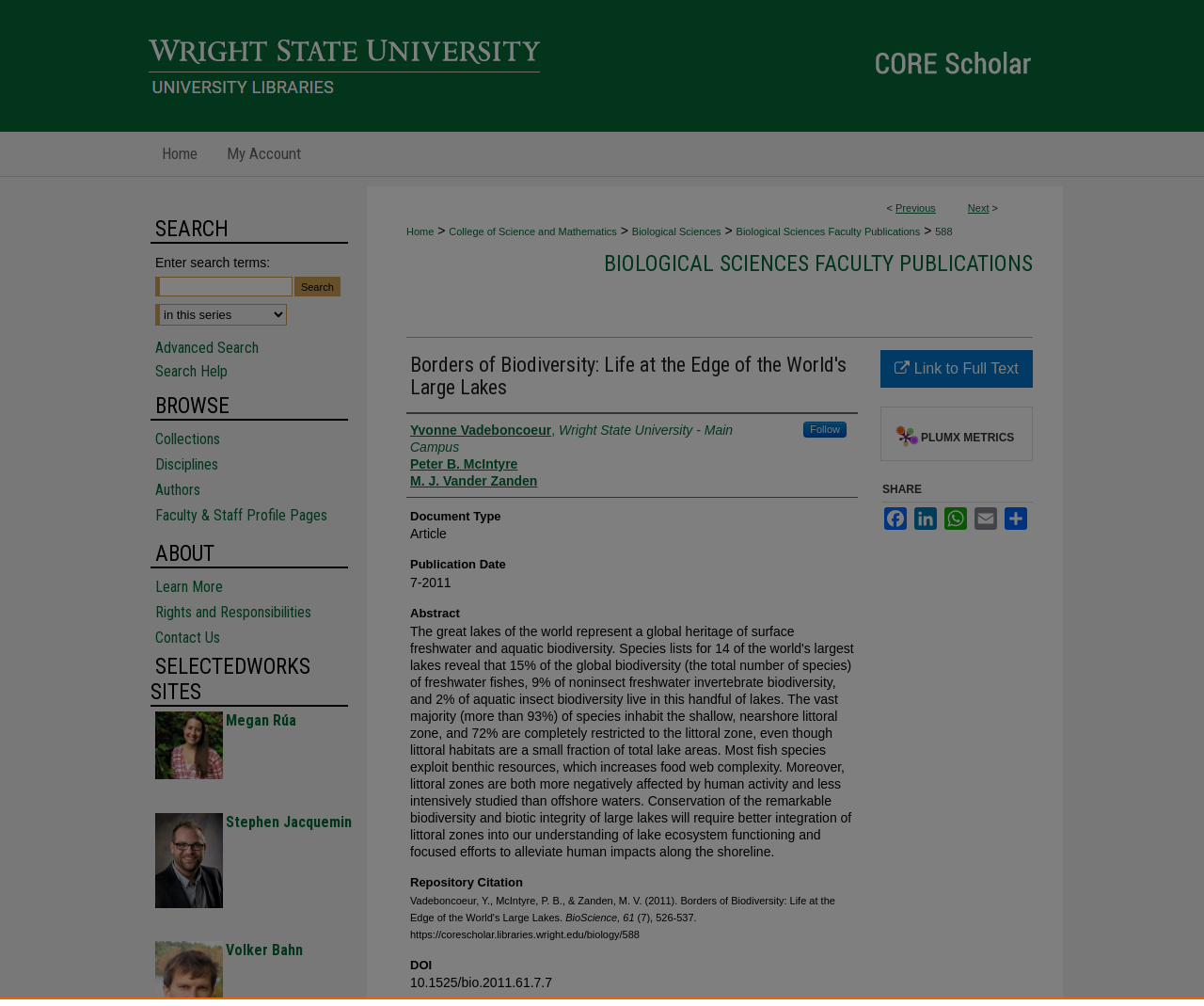Summarize the contents and layout of the webpage in detail.

This webpage is about a research article titled "Borders of Biodiversity: Life at the Edge of the World's Large Lakes" by Yvonne Vadeboncoeur, Peter B. McIntyre, and others. The article is part of the Biological Sciences Faculty Publications collection.

At the top of the page, there is a menu link and a CORE Scholar logo, which is an image. Below that, there is a navigation menu with links to Home, My Account, and other pages. On the right side of the navigation menu, there are links to Previous and Next pages, as well as a breadcrumb navigation menu that shows the current location within the website.

The main content of the page is divided into several sections. The first section displays the title of the article, followed by a list of authors, including Yvonne Vadeboncoeur, Peter B. McIntyre, and others. Below that, there is a section that displays the document type, publication date, and abstract of the article.

The next section provides a repository citation, which includes the journal title, volume, and page numbers. There is also a link to the full text of the article and a PLUMX METRICS link, which is accompanied by an image. Below that, there are social media sharing links, including Facebook, LinkedIn, WhatsApp, and Email.

On the left side of the page, there is a search box with a label that says "Enter search terms:" and a search button. Below that, there are links to Advanced Search, Search Help, and other sections of the website, including Browse, About, and SELECTEDWORKS SITES.

The Browse section has links to Collections, Disciplines, Authors, and Faculty & Staff Profile Pages. The About section has links to Learn More, Rights and Responsibilities, and Contact Us. The SELECTEDWORKS SITES section has links to profiles of researchers, including Megan Rúa and Stephen Jacquemin, each accompanied by an image.

At the bottom of the page, there are separator lines and links to more researcher profiles, including Volker Bahn.